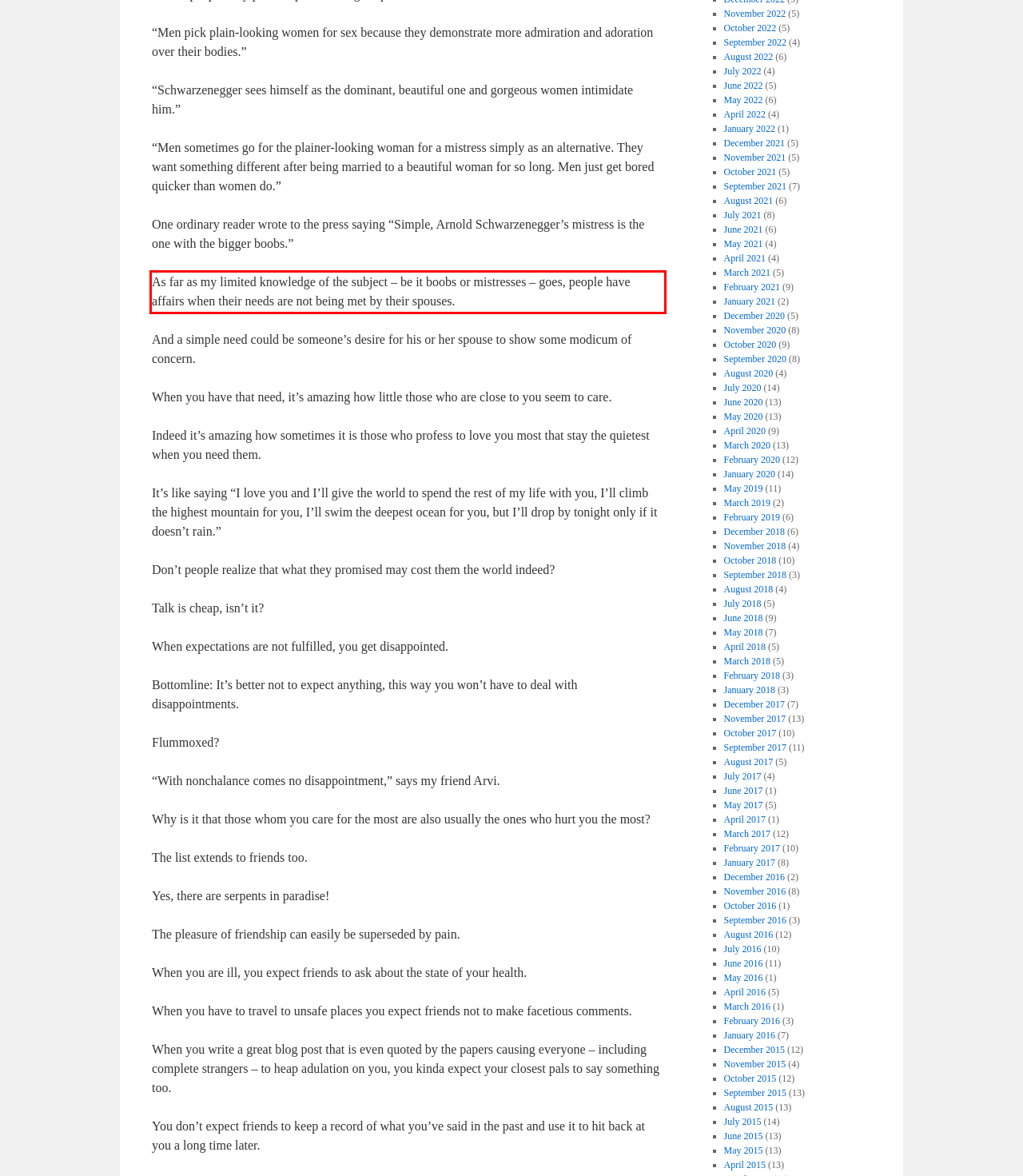Observe the screenshot of the webpage, locate the red bounding box, and extract the text content within it.

As far as my limited knowledge of the subject – be it boobs or mistresses – goes, people have affairs when their needs are not being met by their spouses.